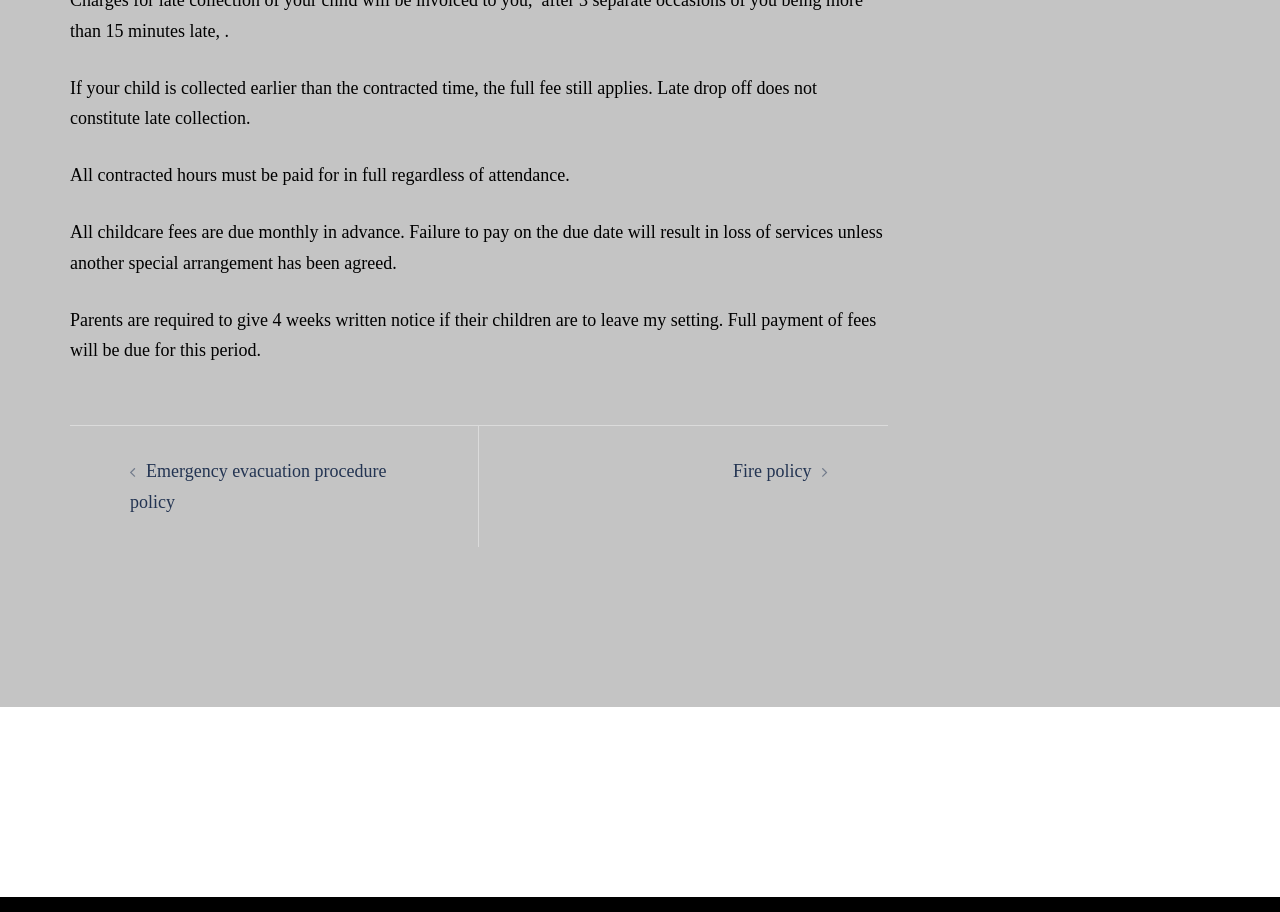Identify the bounding box coordinates for the UI element described by the following text: "Fire policy". Provide the coordinates as four float numbers between 0 and 1, in the format [left, top, right, bottom].

[0.573, 0.506, 0.634, 0.528]